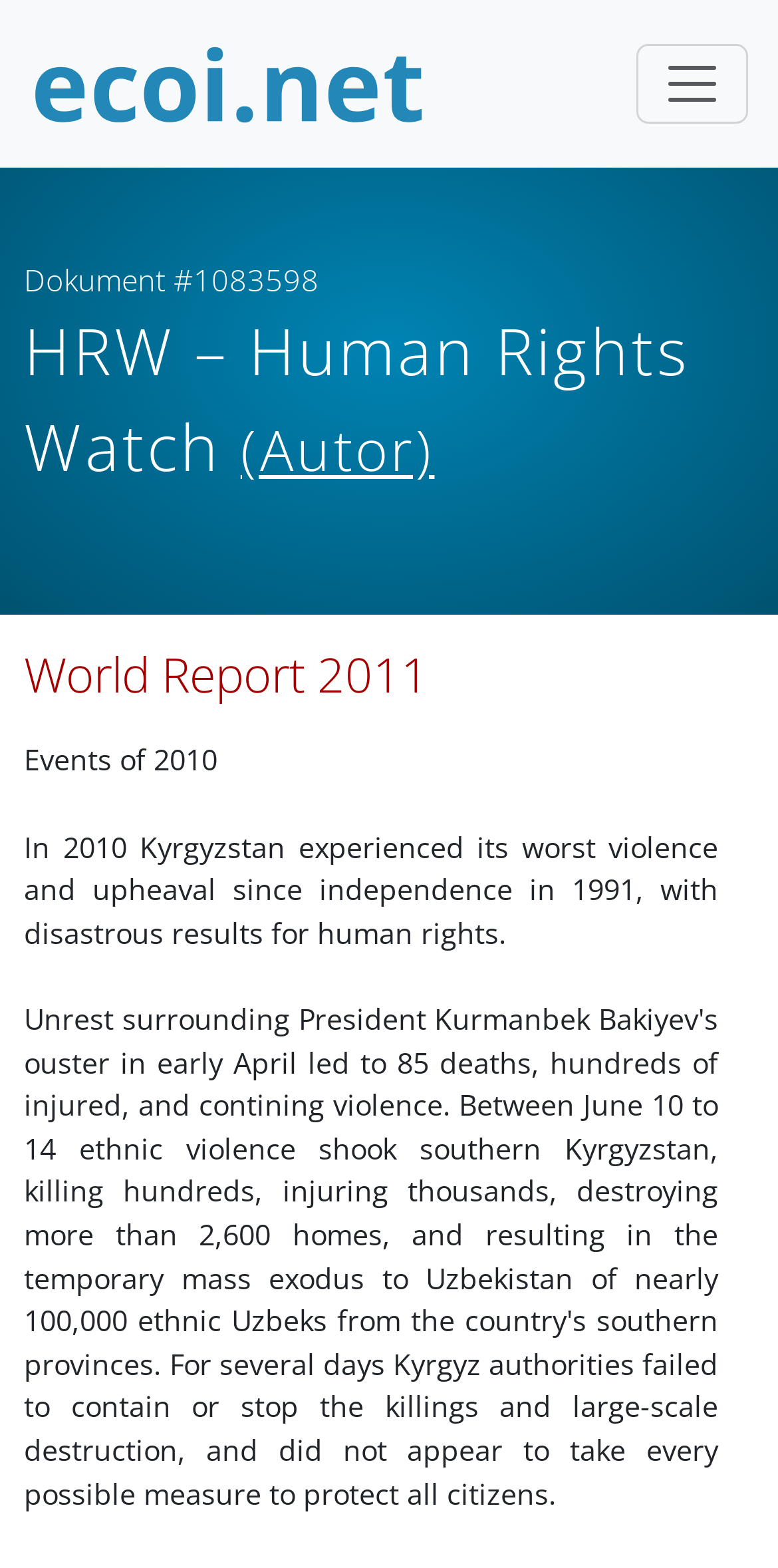Answer the question below with a single word or a brief phrase: 
What year is the report about?

2010